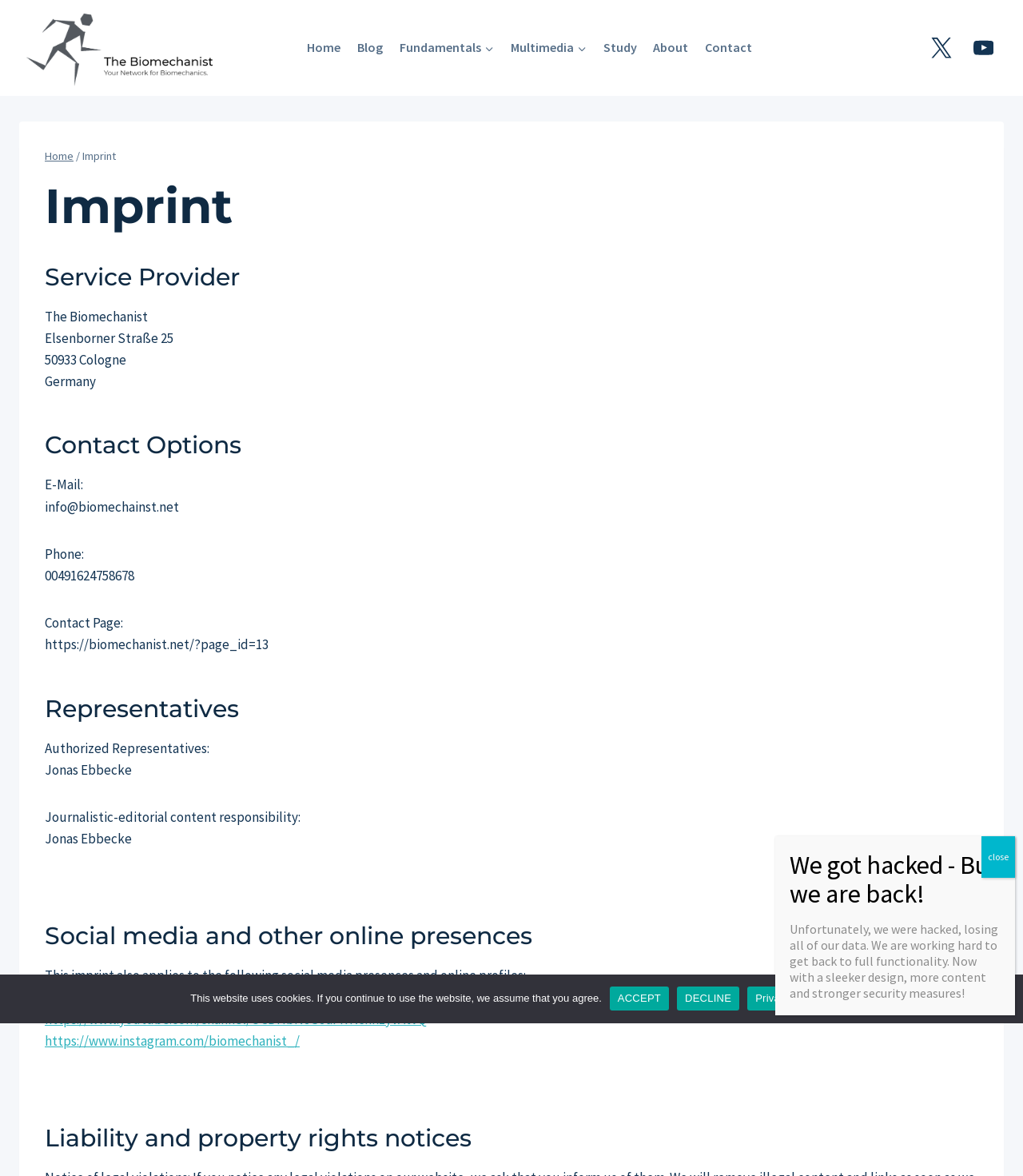Determine the bounding box coordinates of the clickable element necessary to fulfill the instruction: "View watches". Provide the coordinates as four float numbers within the 0 to 1 range, i.e., [left, top, right, bottom].

None